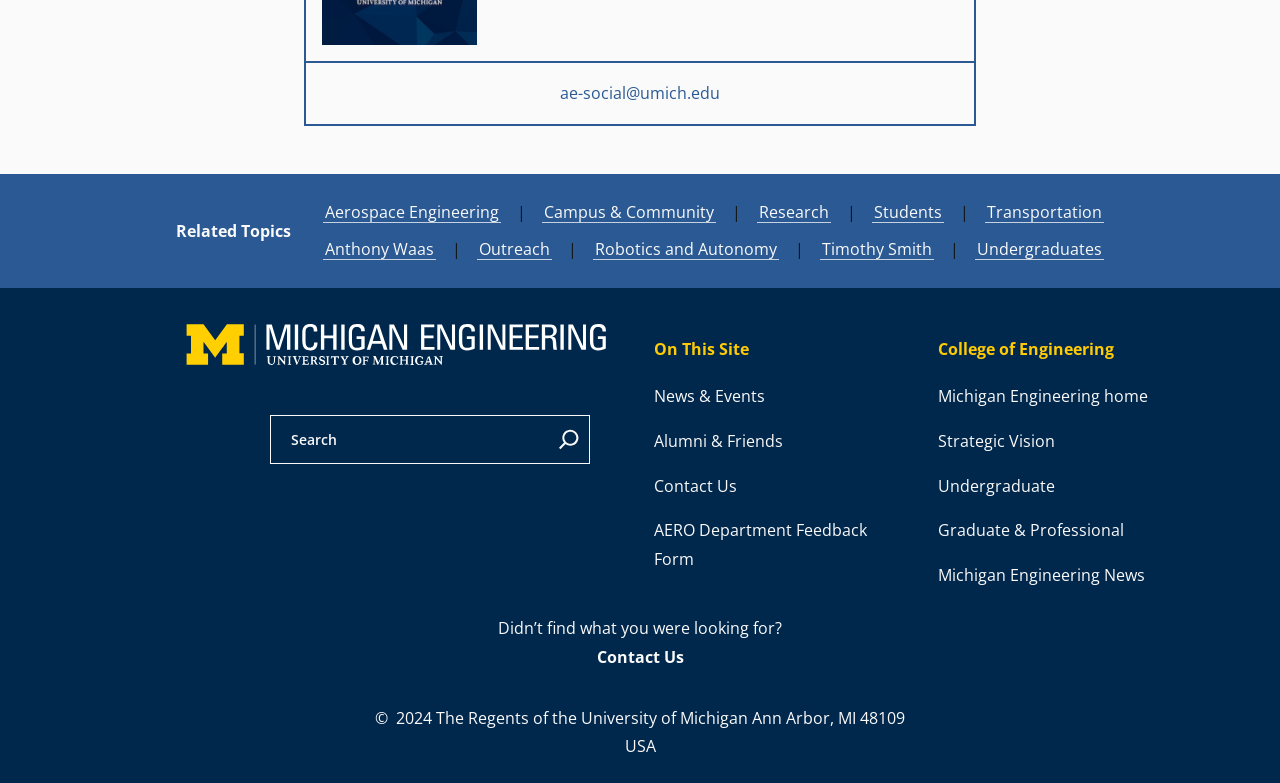Please specify the bounding box coordinates for the clickable region that will help you carry out the instruction: "Search for something".

[0.198, 0.51, 0.473, 0.613]